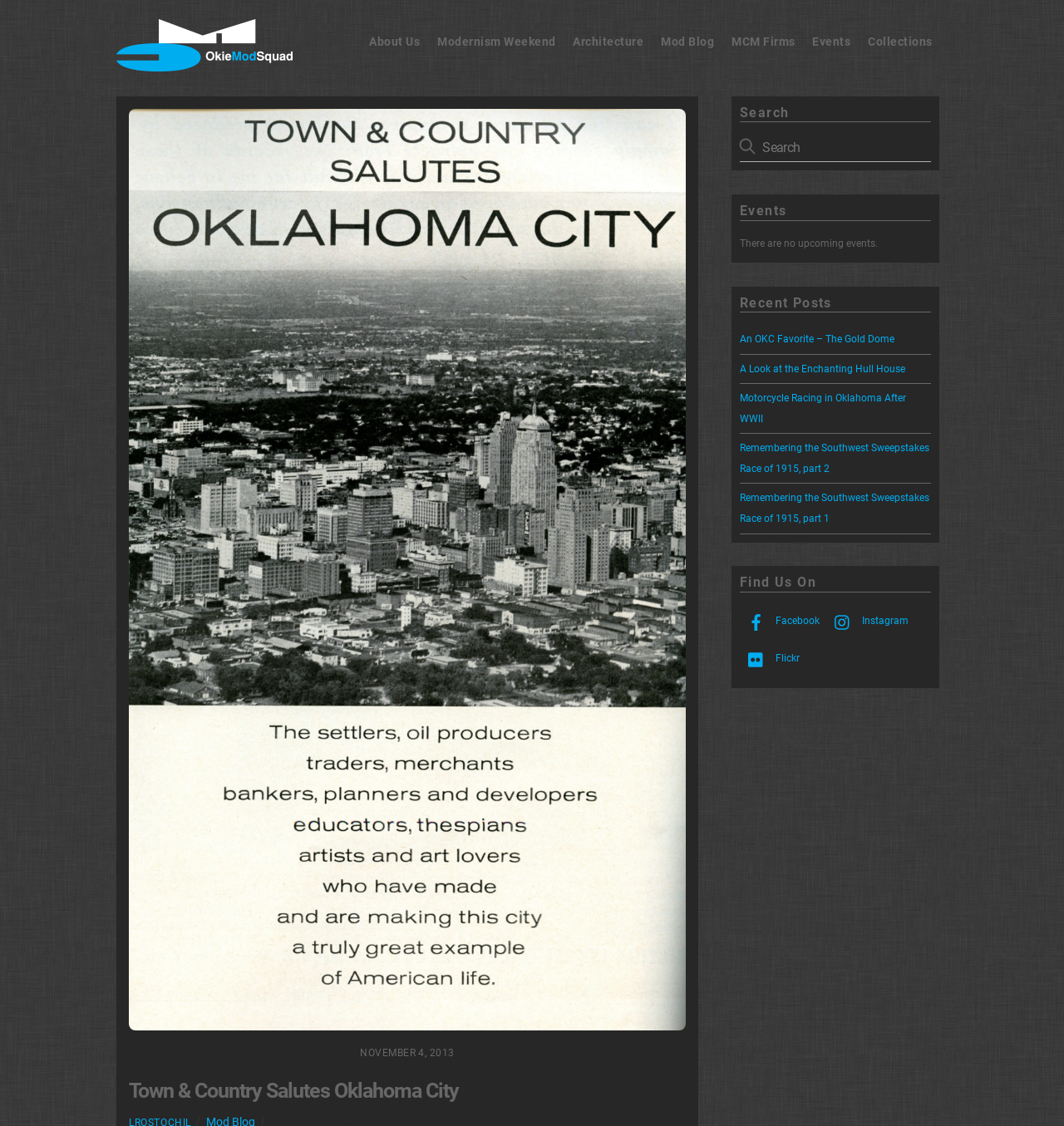What is the date of the article 'Town & Country Salutes Oklahoma City'?
Please use the image to provide an in-depth answer to the question.

The date of the article 'Town & Country Salutes Oklahoma City' is located below the image of the article, and it is 'NOVEMBER 4, 2013'.